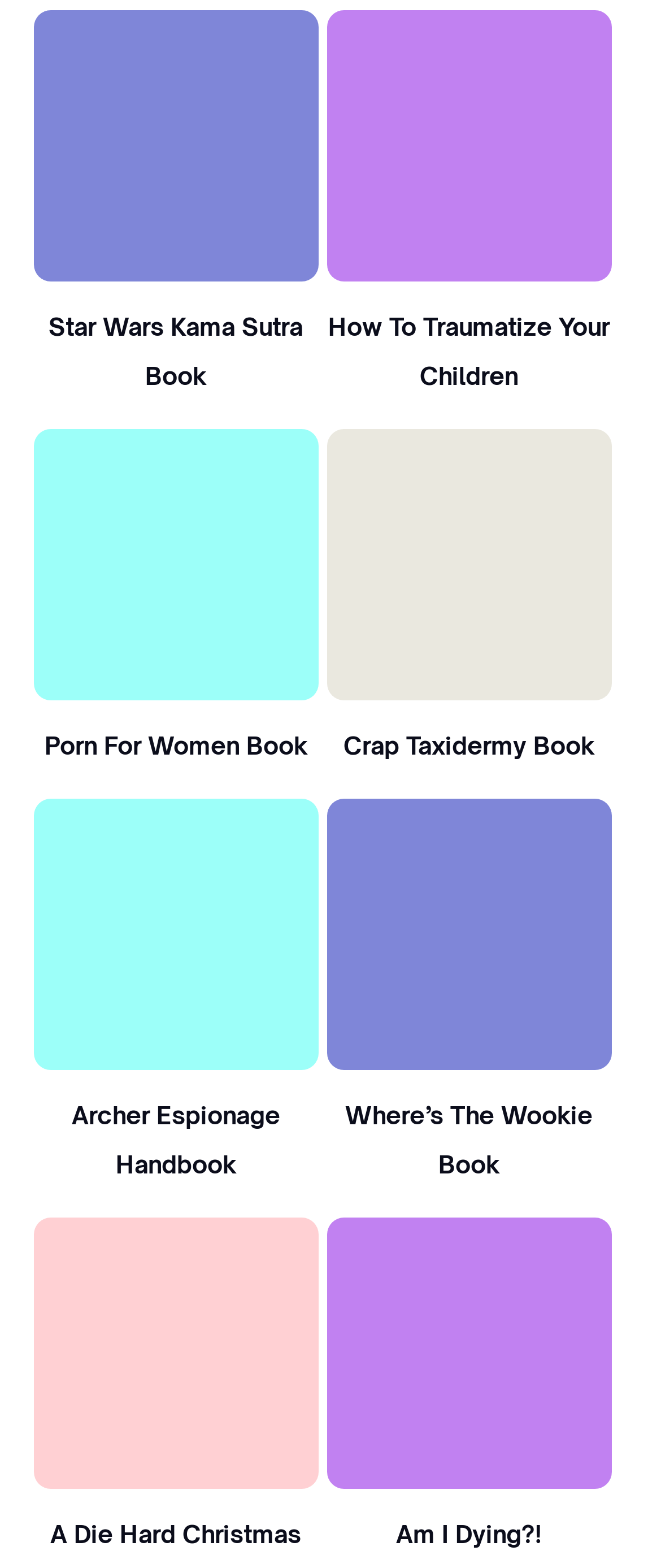Find the bounding box coordinates of the area that needs to be clicked in order to achieve the following instruction: "Show me How To Traumatize Your Children". The coordinates should be specified as four float numbers between 0 and 1, i.e., [left, top, right, bottom].

[0.519, 0.125, 0.9, 0.169]